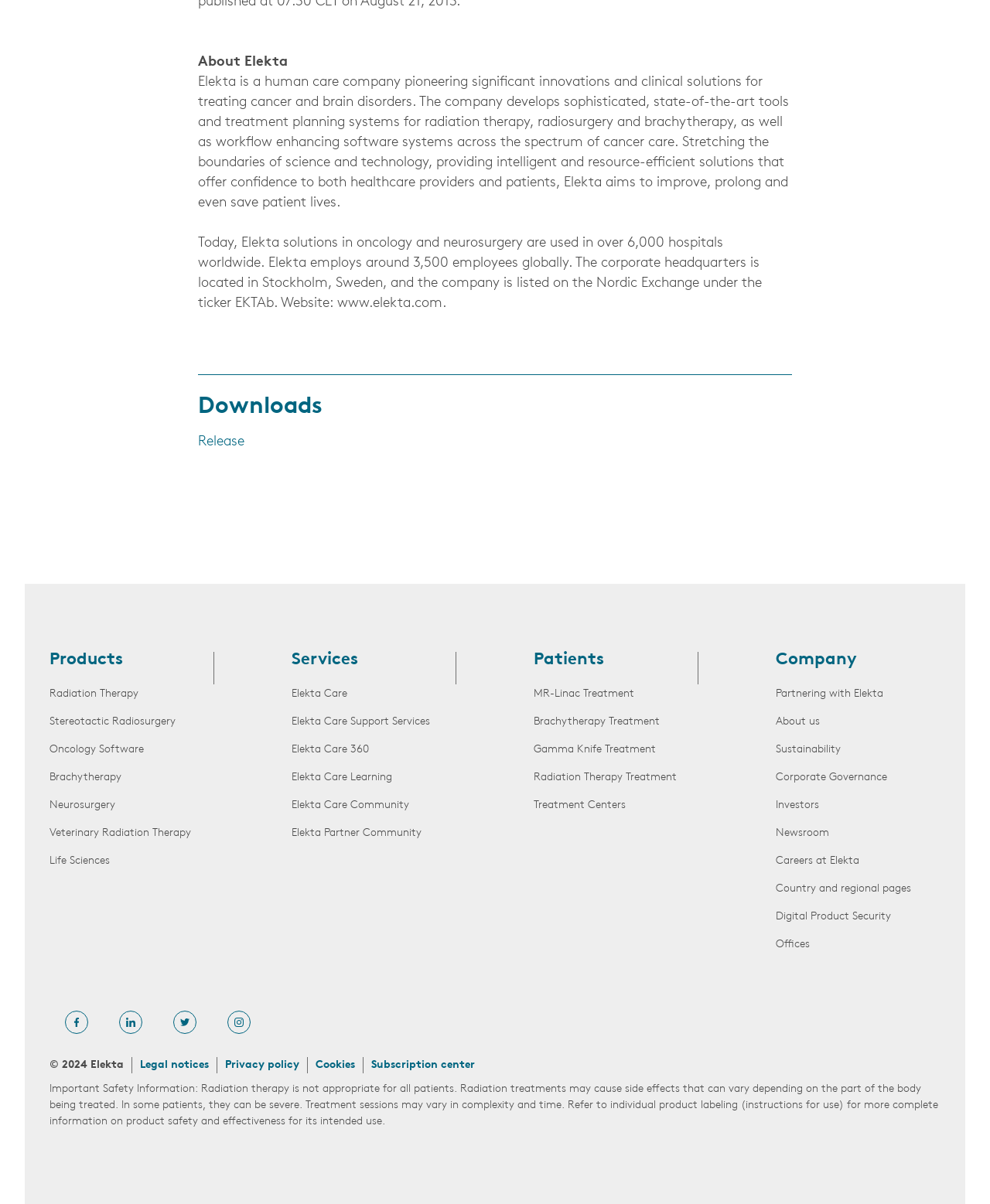Using the provided element description, identify the bounding box coordinates as (top-left x, top-left y, bottom-right x, bottom-right y). Ensure all values are between 0 and 1. Description: Release

[0.2, 0.361, 0.247, 0.373]